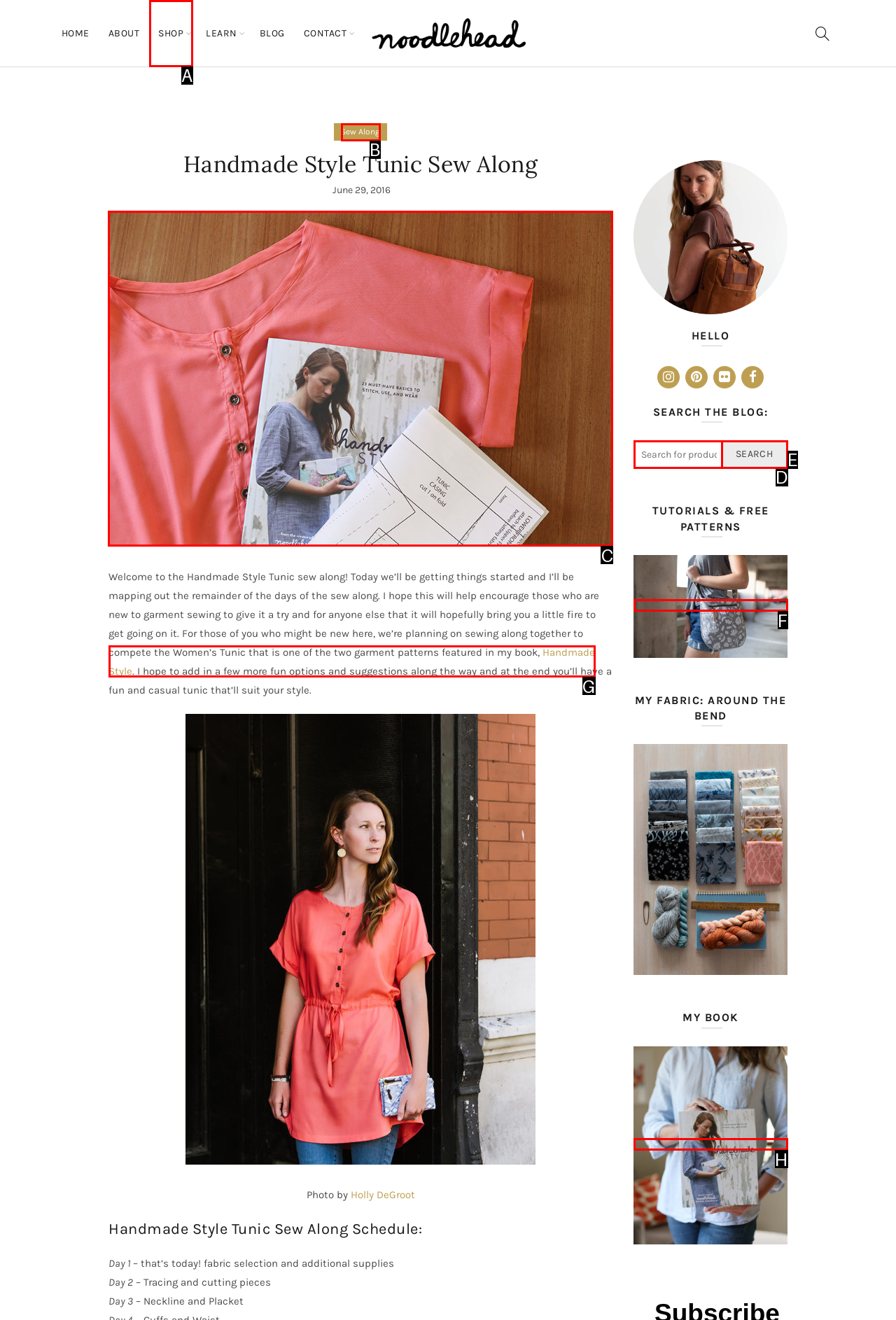Determine the letter of the UI element that you need to click to perform the task: View the 'Handmade Style Tunic Sew Along' tutorial.
Provide your answer with the appropriate option's letter.

C